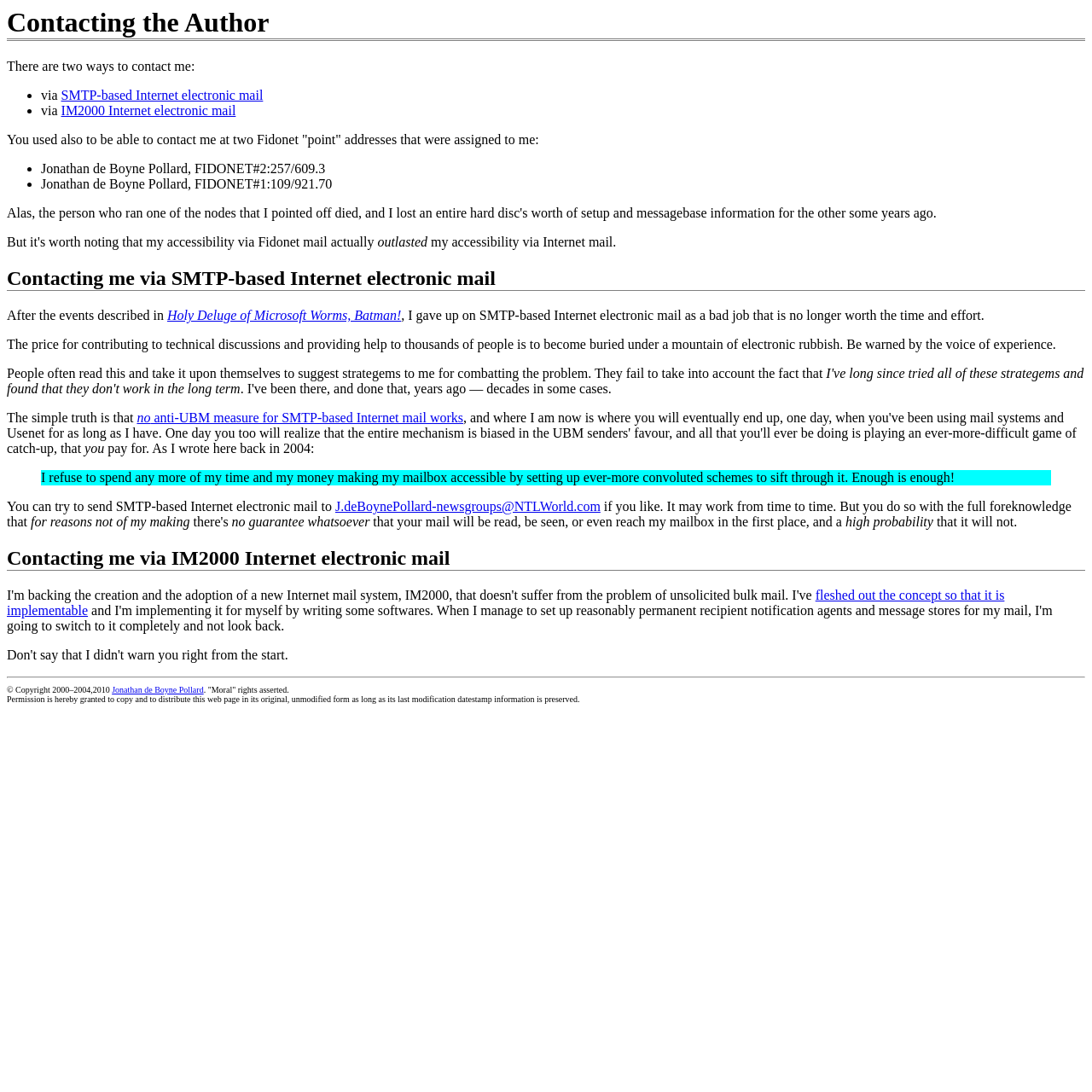Using the provided element description "Jonathan de Boyne Pollard", determine the bounding box coordinates of the UI element.

[0.102, 0.627, 0.186, 0.636]